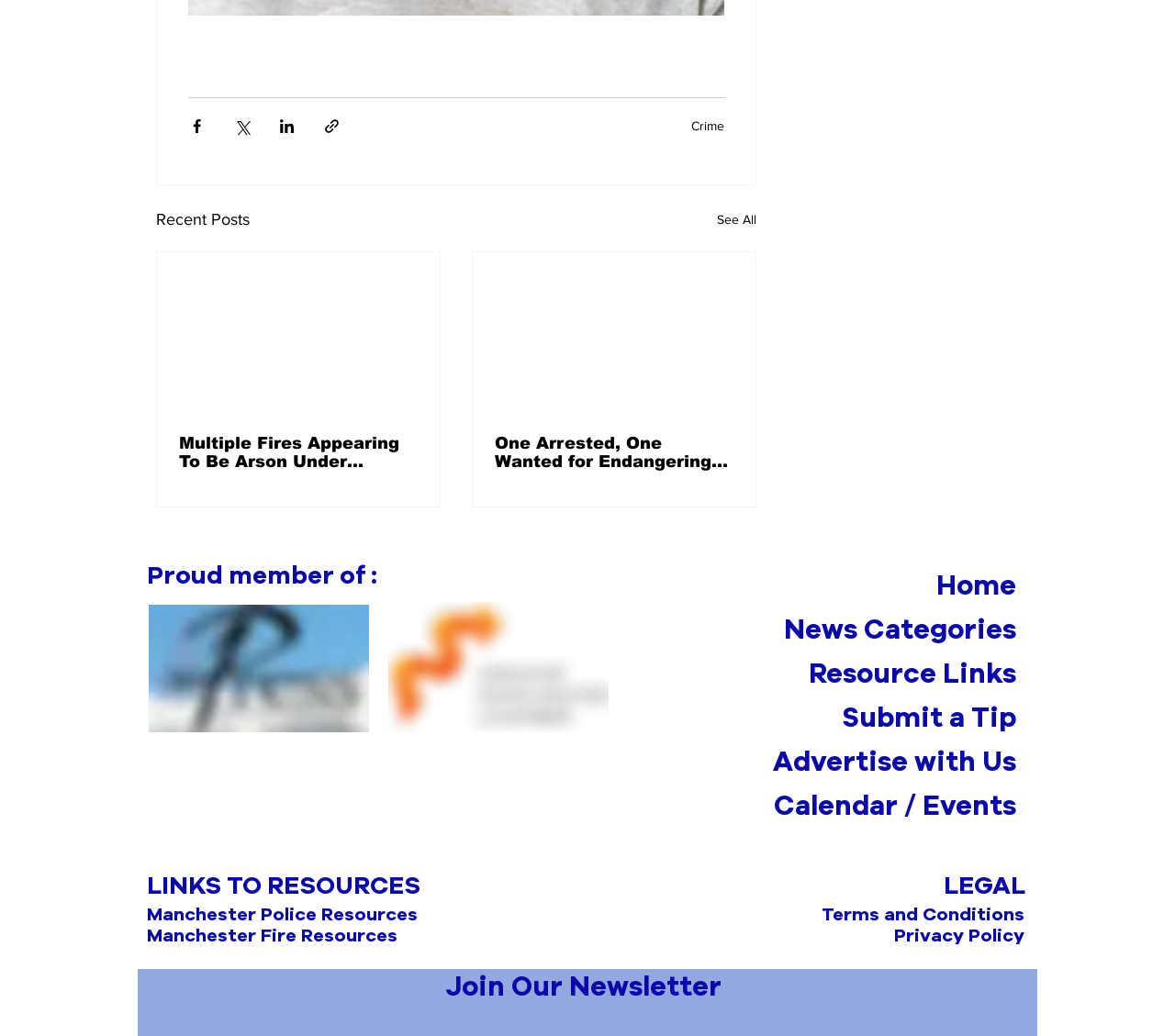Specify the bounding box coordinates of the element's area that should be clicked to execute the given instruction: "Visit the 'Blog' page". The coordinates should be four float numbers between 0 and 1, i.e., [left, top, right, bottom].

None